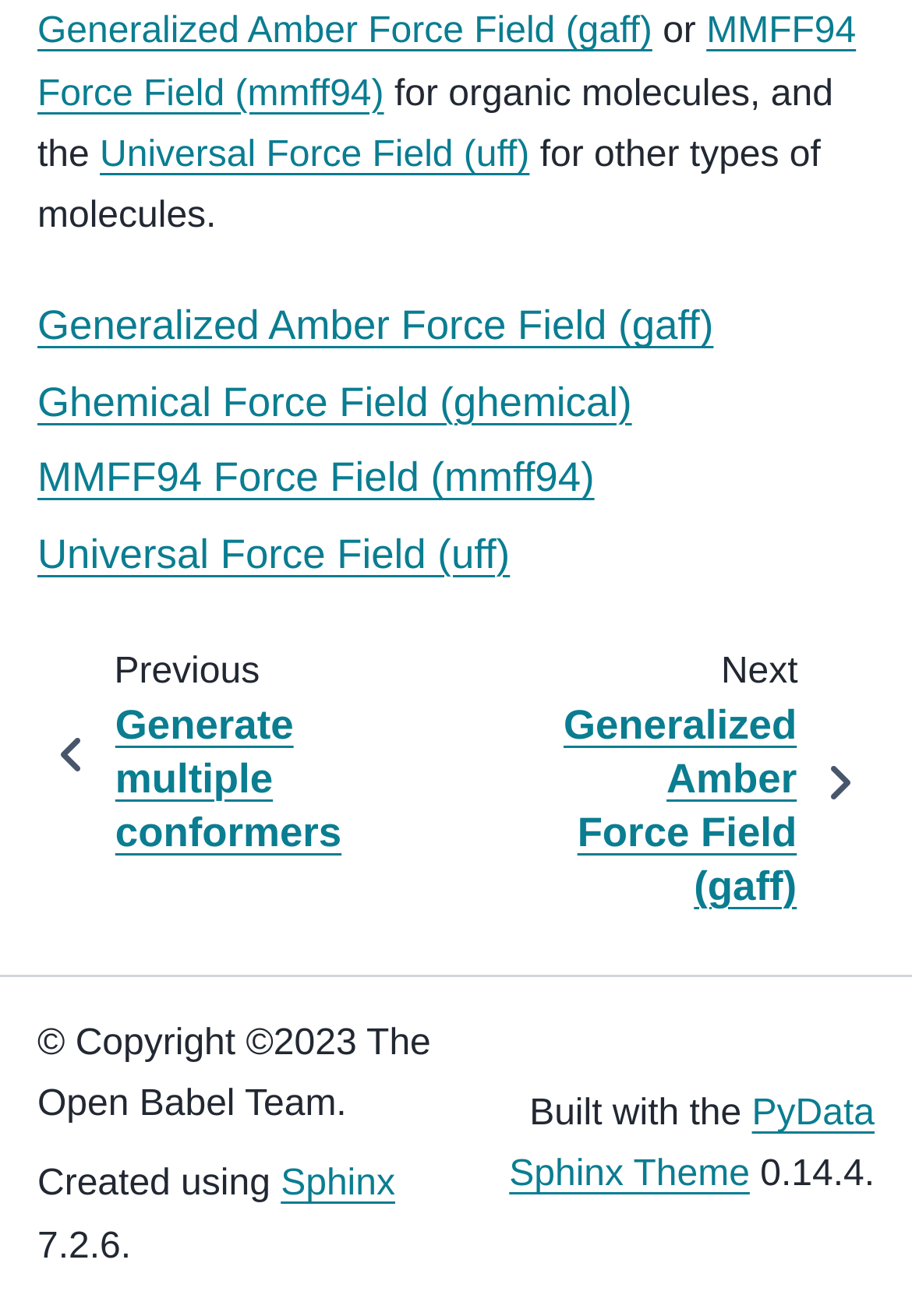Bounding box coordinates are given in the format (top-left x, top-left y, bottom-right x, bottom-right y). All values should be floating point numbers between 0 and 1. Provide the bounding box coordinate for the UI element described as: previous Generate multiple conformers

[0.041, 0.477, 0.454, 0.671]